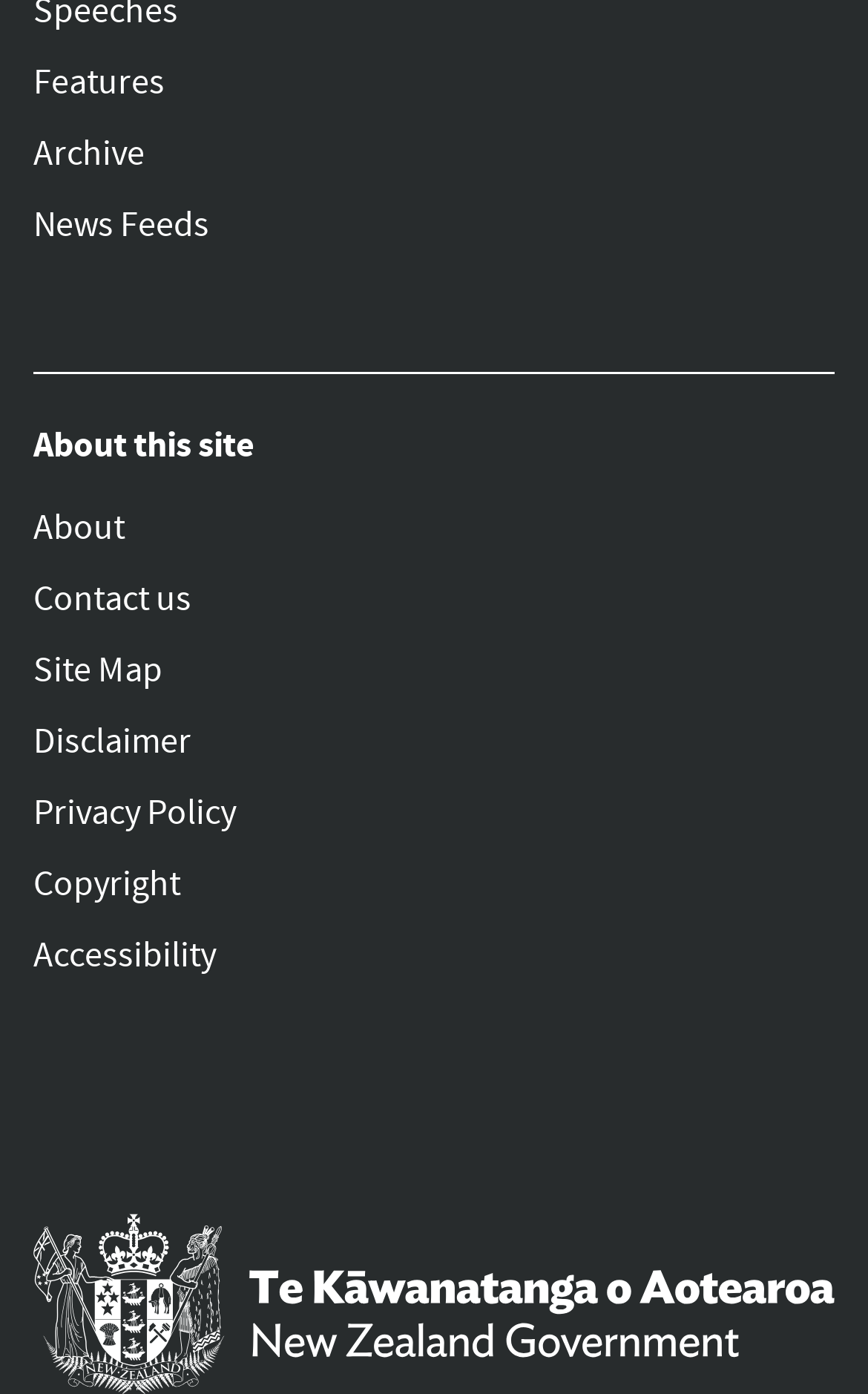Respond to the following question using a concise word or phrase: 
What is the first link on the top navigation bar?

Features